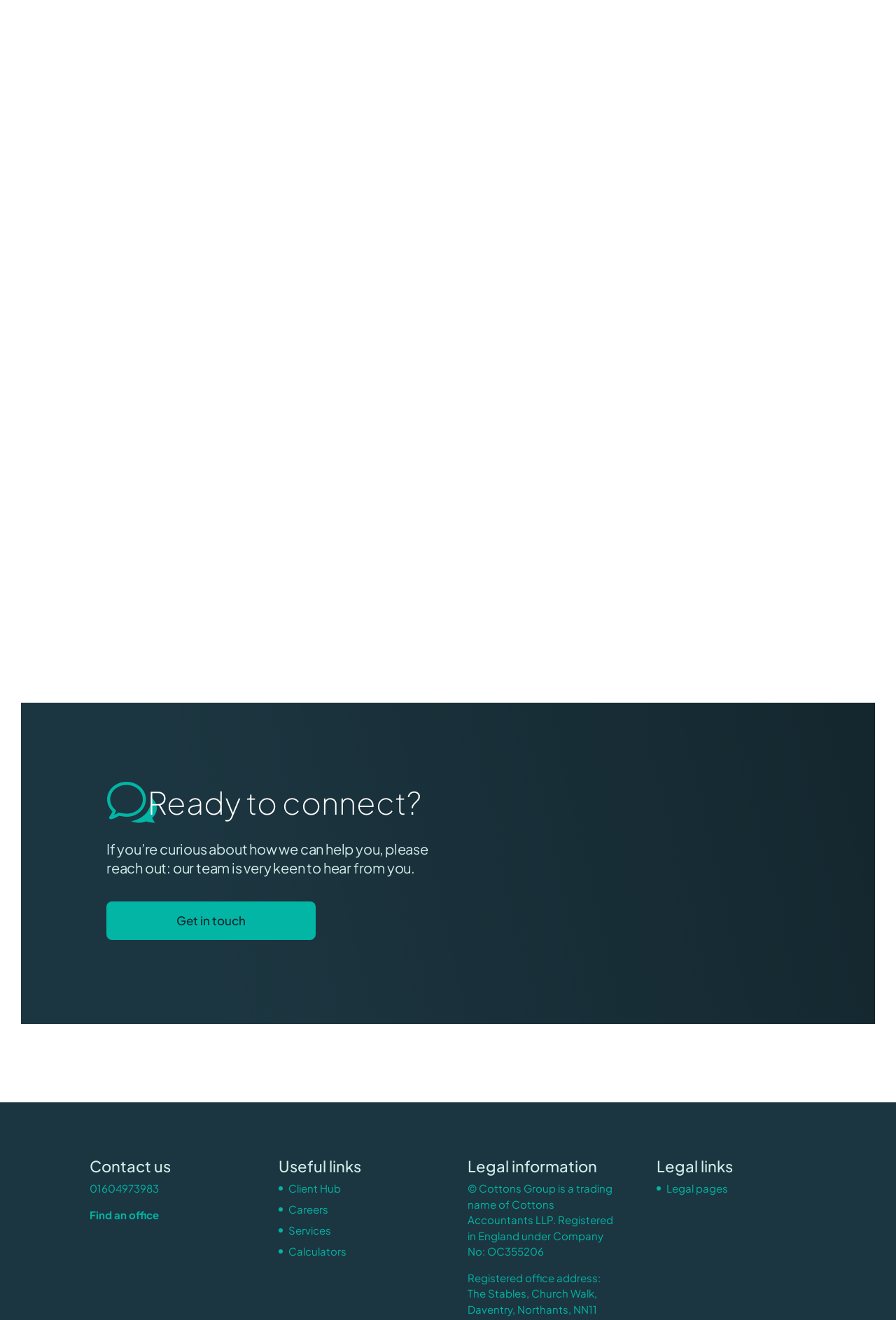Identify the bounding box coordinates of the part that should be clicked to carry out this instruction: "Find an office".

[0.1, 0.915, 0.177, 0.925]